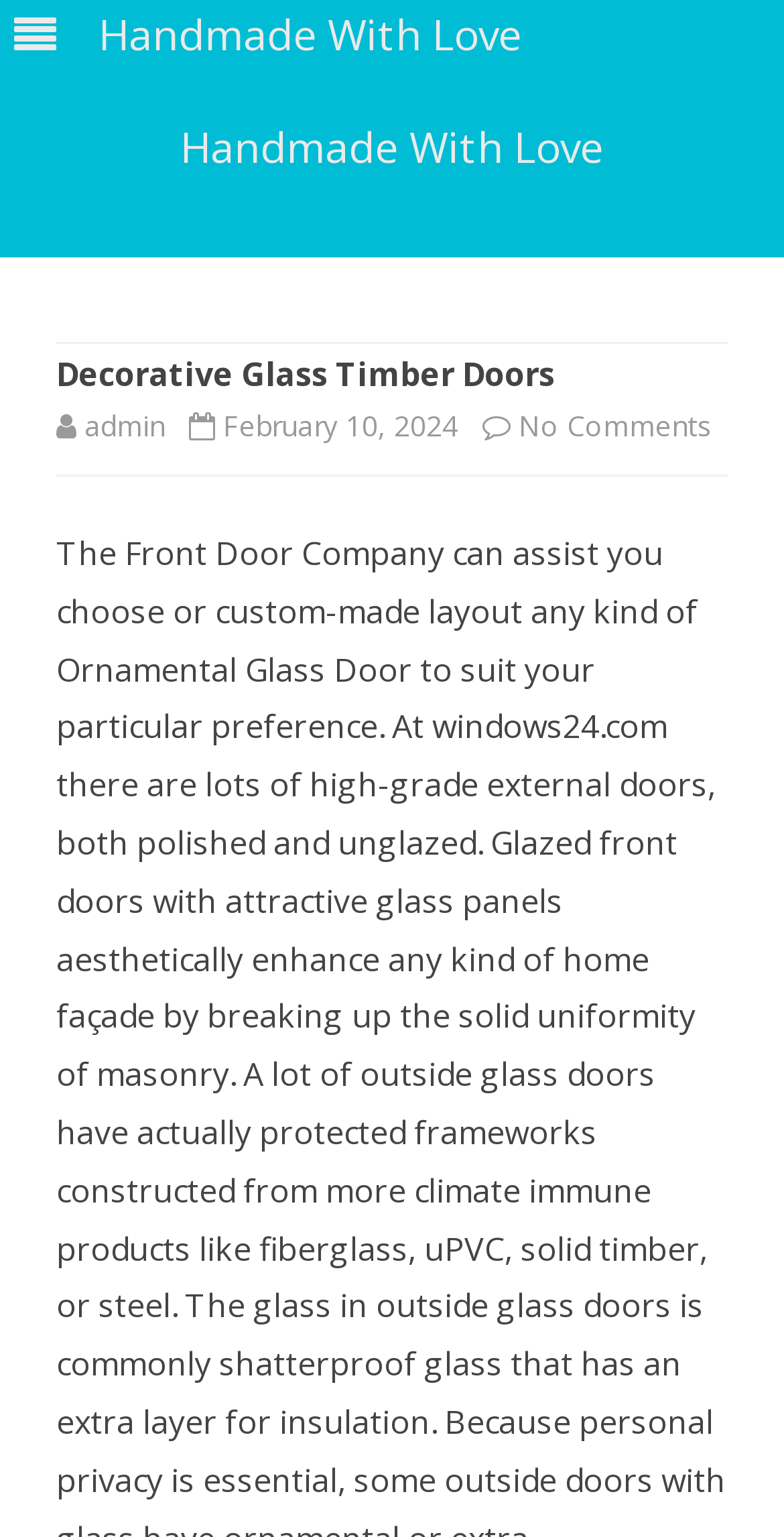Generate the title text from the webpage.

Handmade With Love